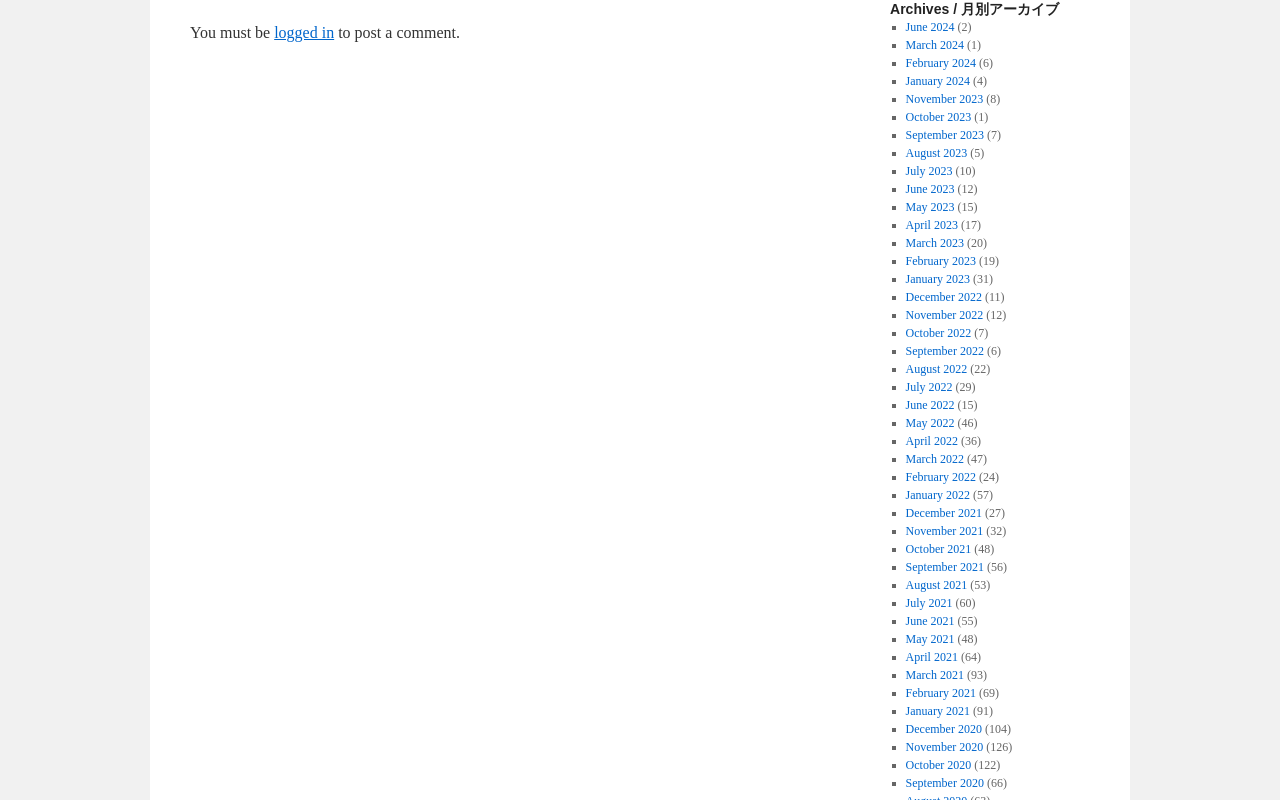What is the earliest month listed in the archives?
Based on the screenshot, answer the question with a single word or phrase.

December 2022